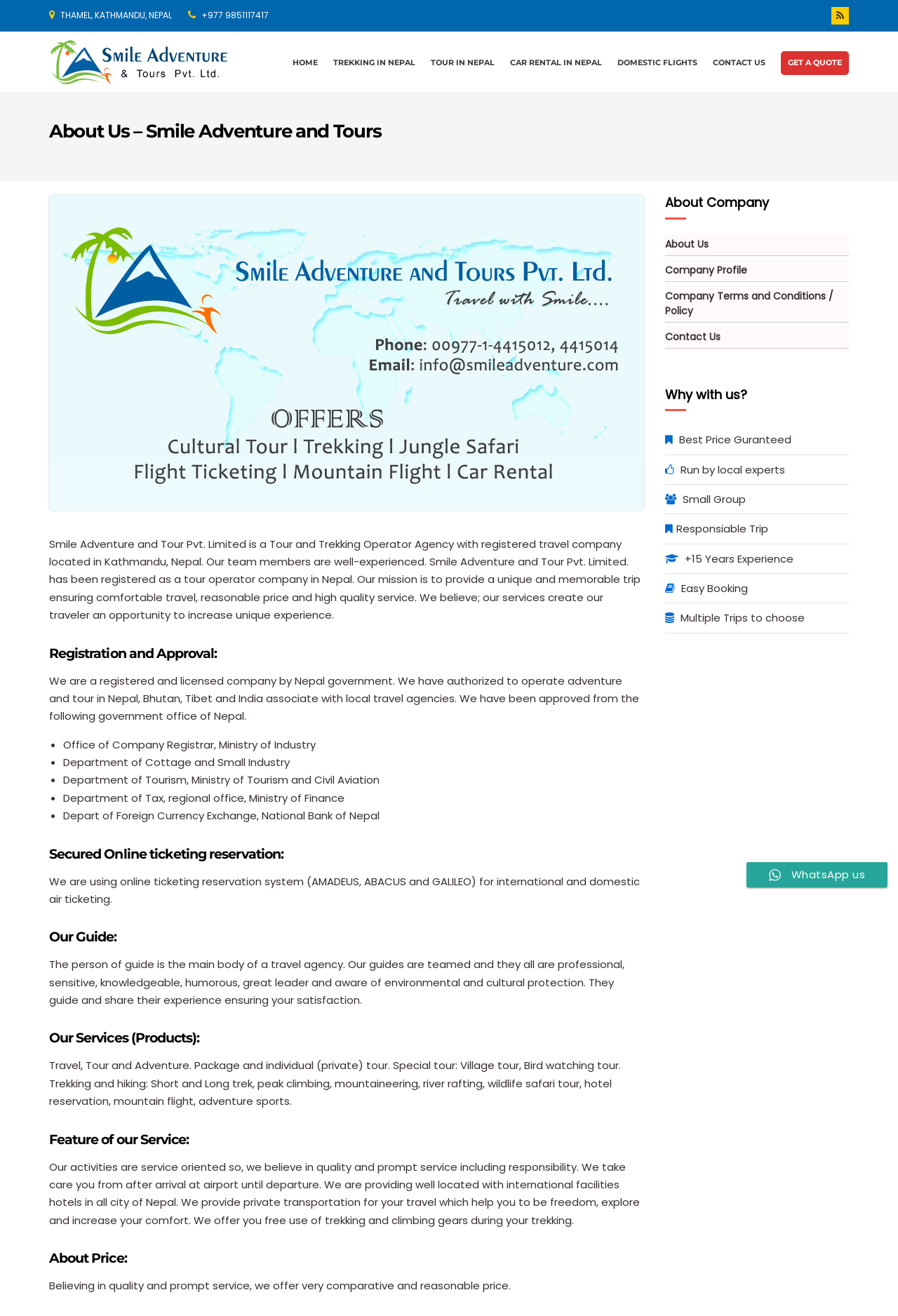Please find the bounding box coordinates for the clickable element needed to perform this instruction: "Click the 'GET A QUOTE' link".

[0.877, 0.042, 0.938, 0.055]